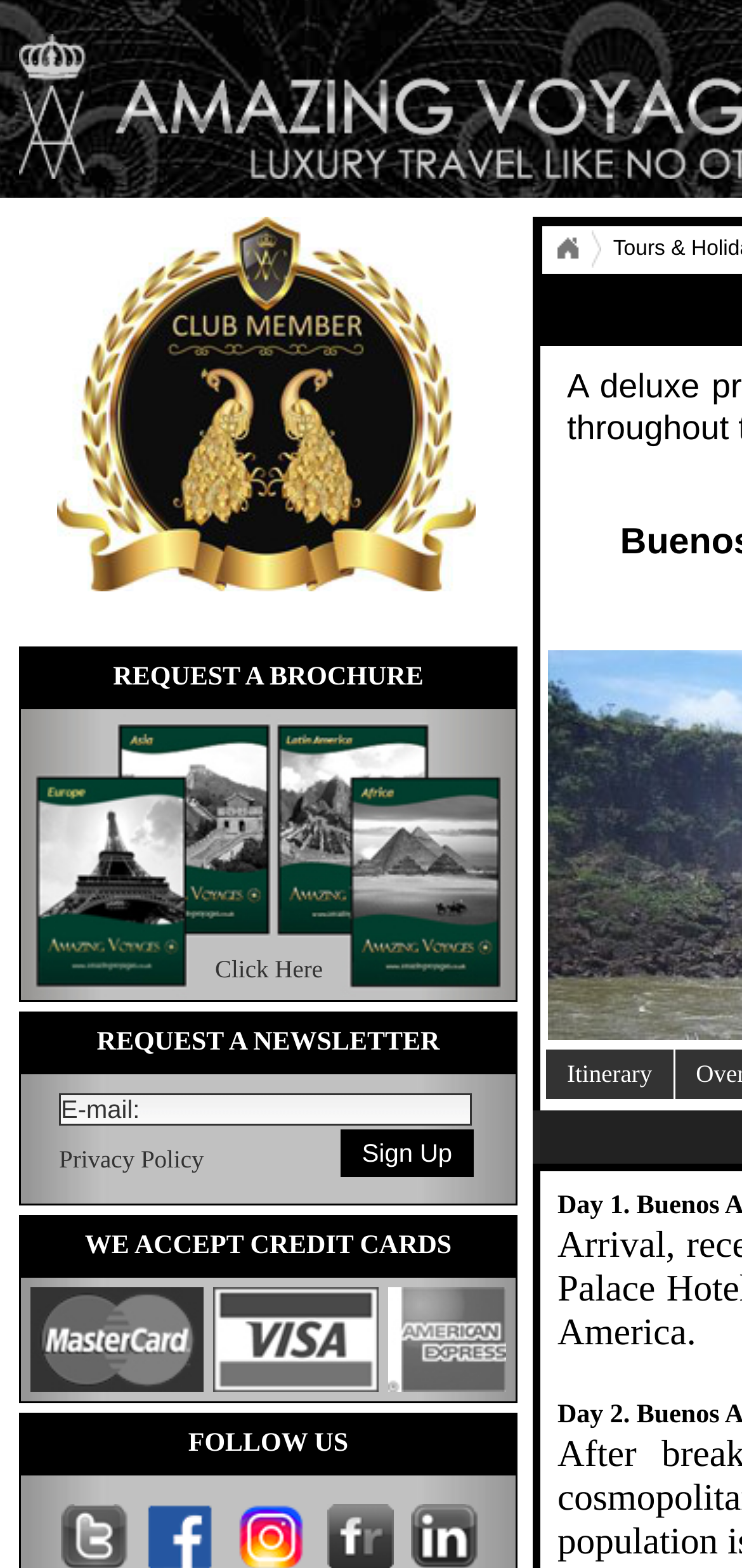Identify the bounding box coordinates for the element that needs to be clicked to fulfill this instruction: "Click the 'Sign Up' button". Provide the coordinates in the format of four float numbers between 0 and 1: [left, top, right, bottom].

[0.459, 0.72, 0.638, 0.751]